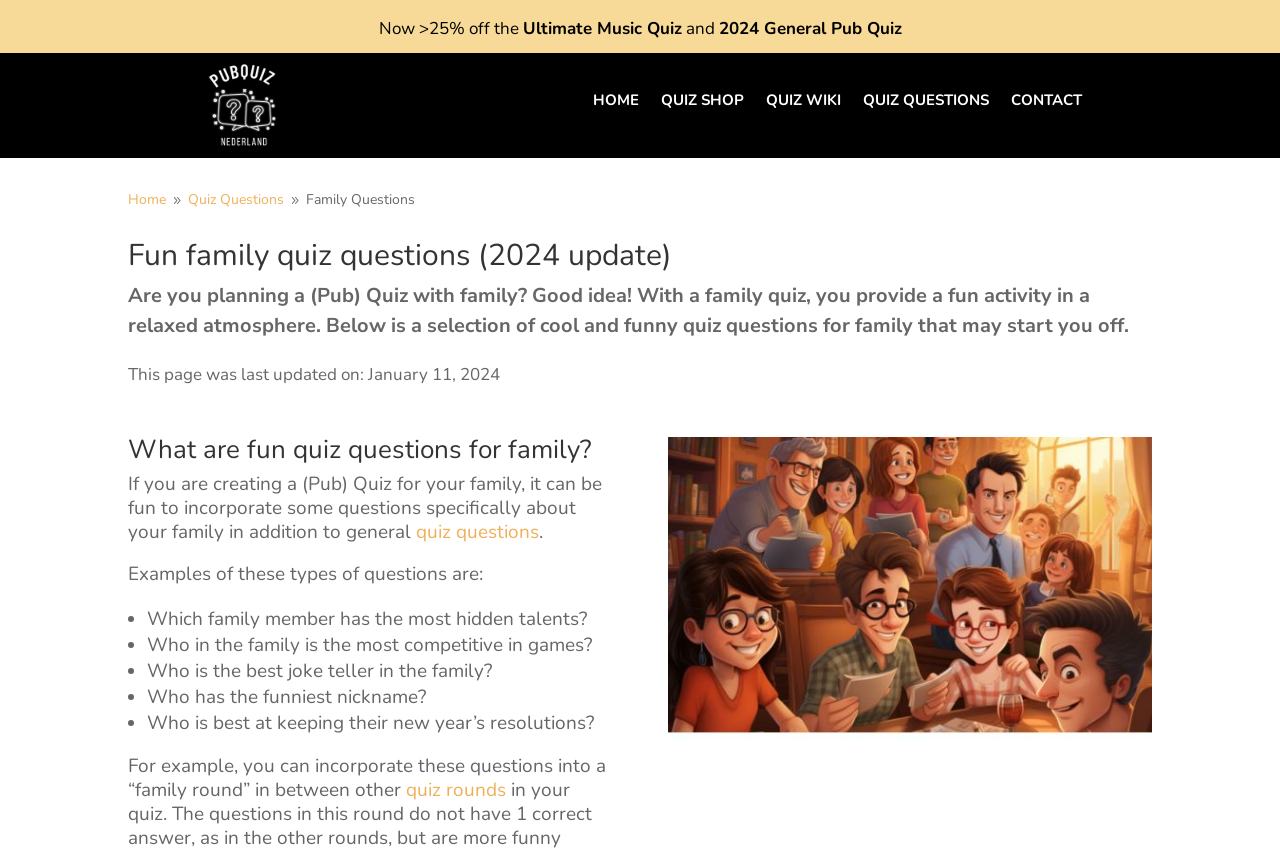Find the bounding box coordinates for the HTML element specified by: "Ultimate Music Quiz".

[0.408, 0.02, 0.532, 0.047]